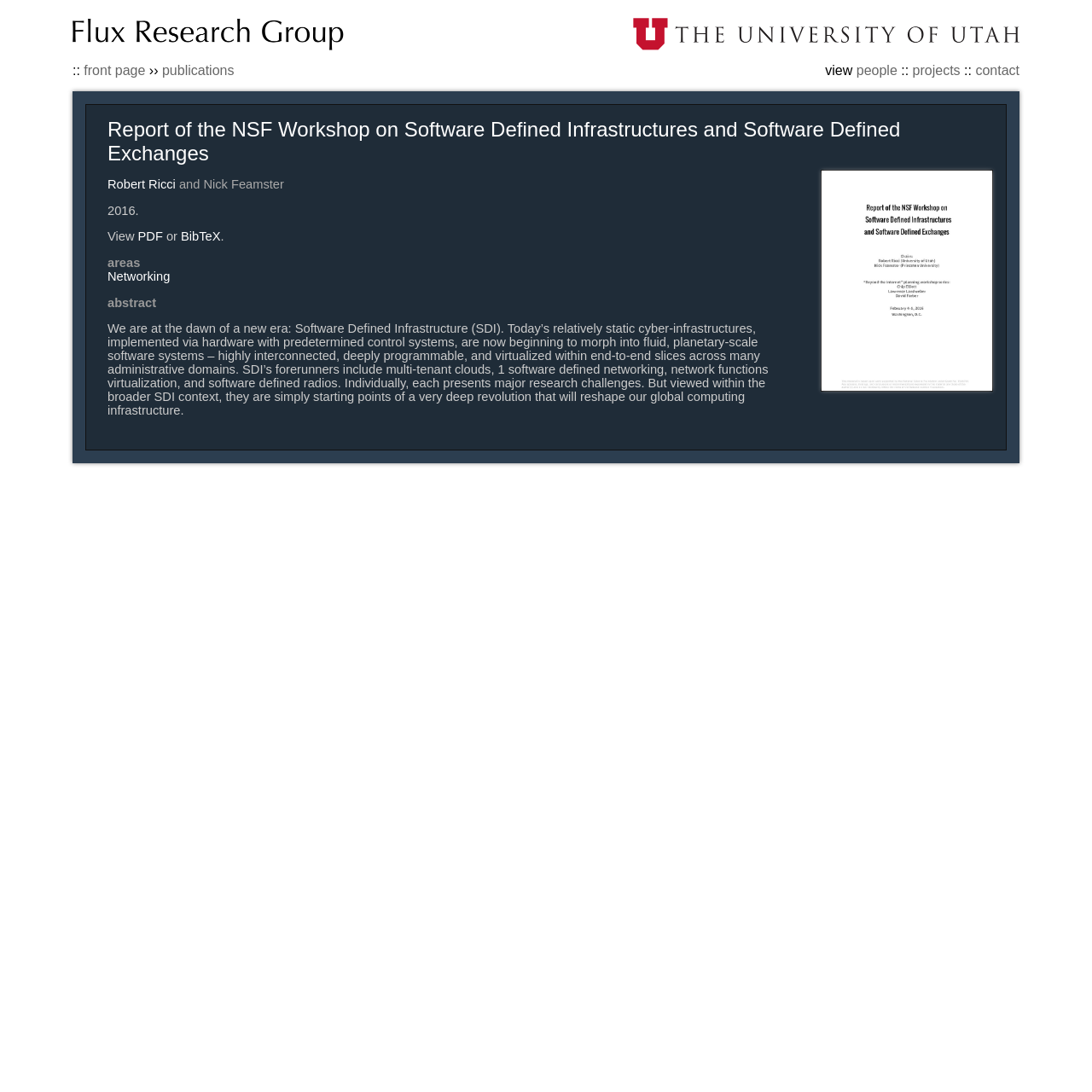Please identify the bounding box coordinates of the area that needs to be clicked to fulfill the following instruction: "go to Flux Research Group homepage."

[0.066, 0.036, 0.934, 0.048]